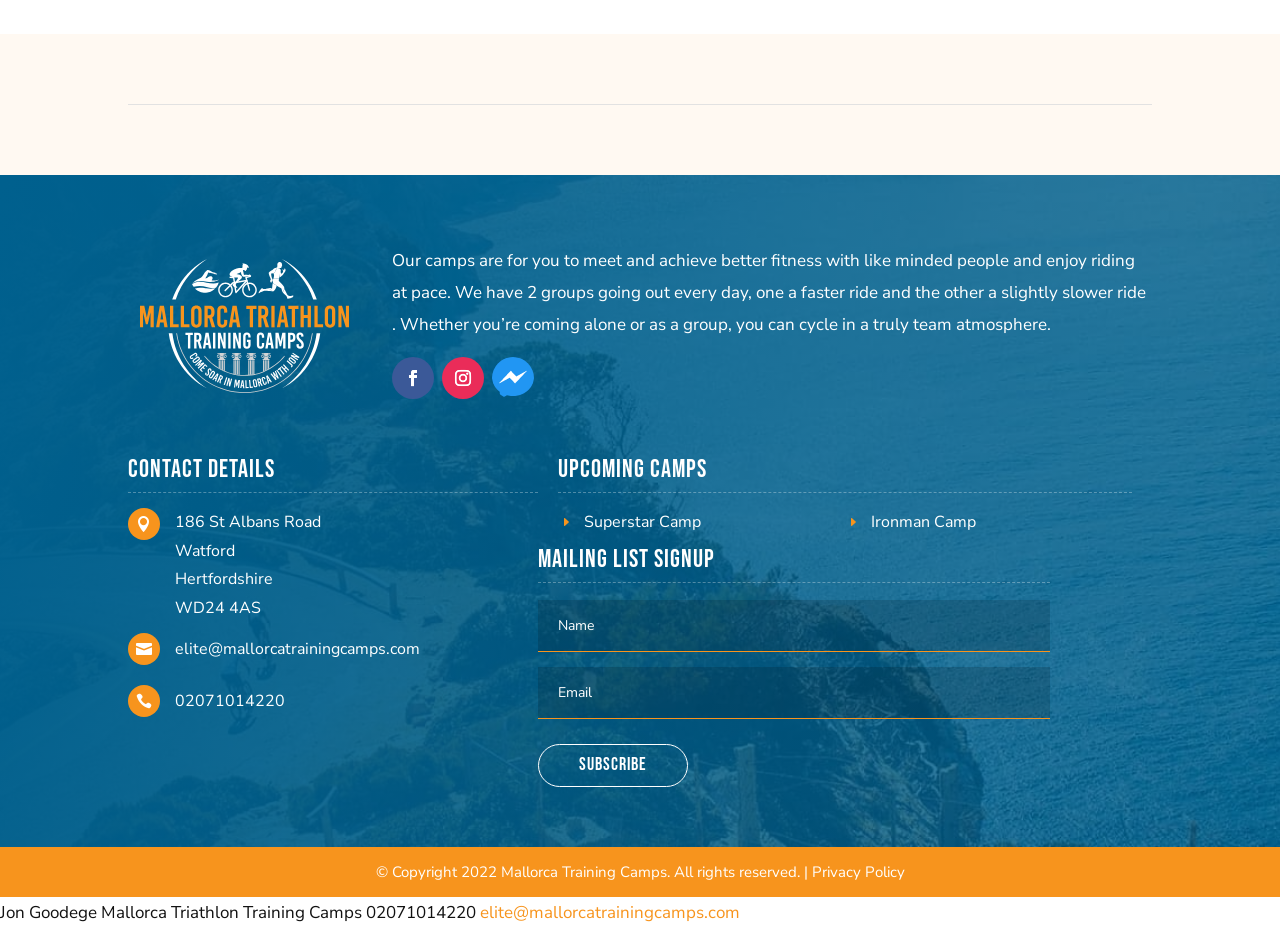Please predict the bounding box coordinates of the element's region where a click is necessary to complete the following instruction: "Visit the ESuperstar Camp page". The coordinates should be represented by four float numbers between 0 and 1, i.e., [left, top, right, bottom].

[0.436, 0.549, 0.547, 0.573]